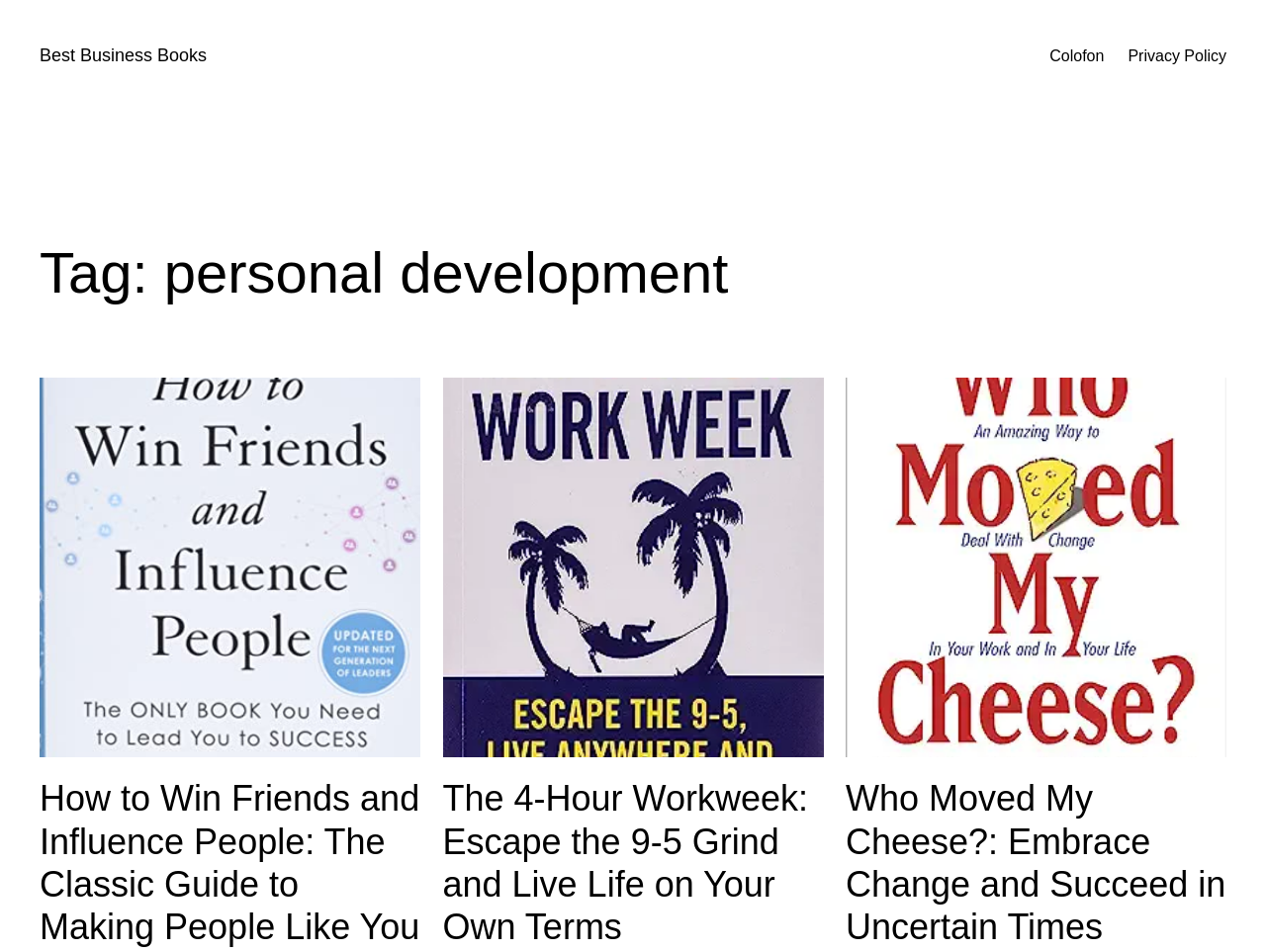Refer to the image and answer the question with as much detail as possible: How many links are there in the menu?

I looked at the menu section on the page and counted the number of links. There are two links: 'Colofon' and 'Privacy Policy'.